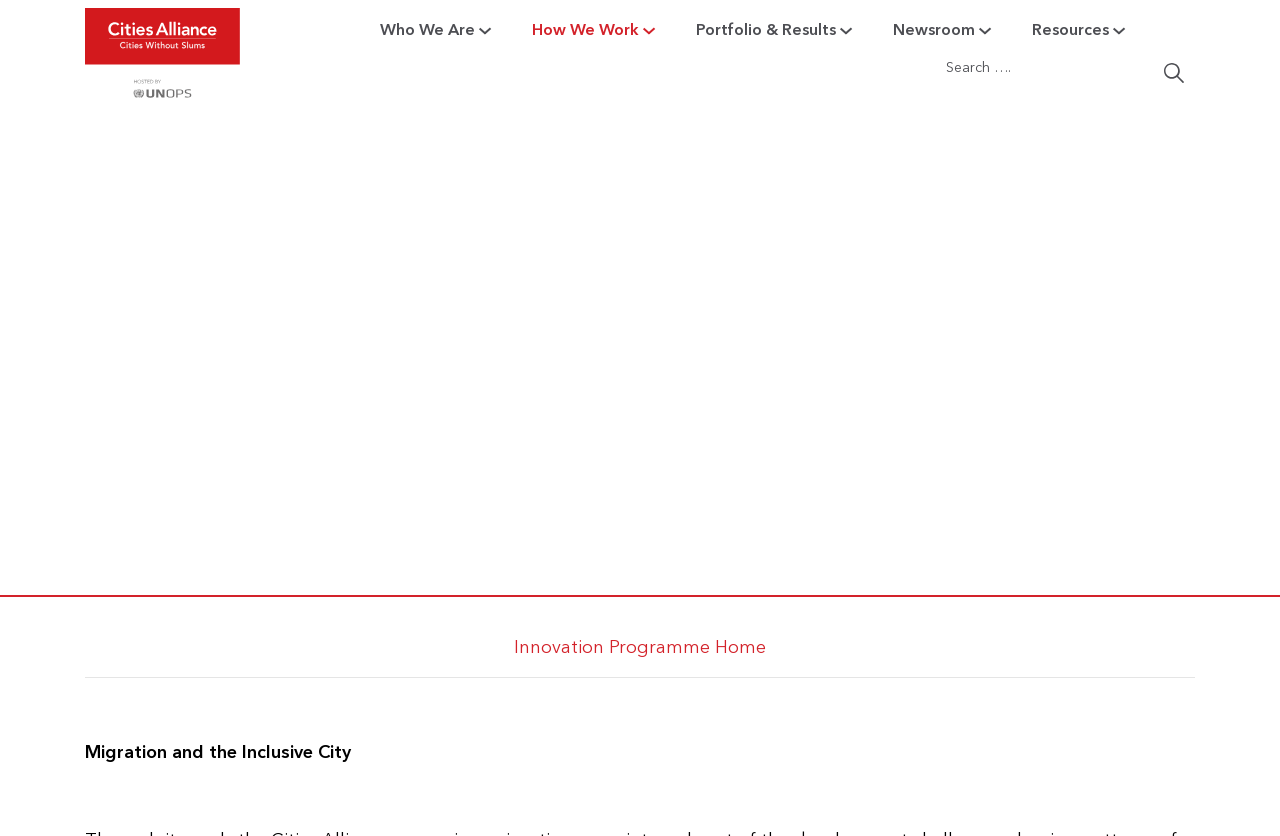How many main menu items are there on this webpage?
Answer the question based on the image using a single word or a brief phrase.

5